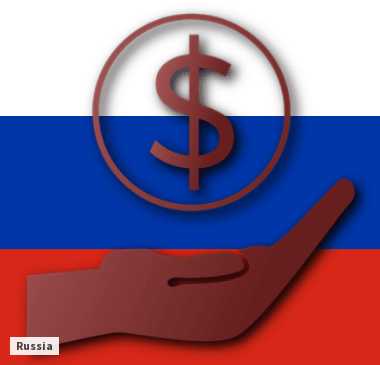What are the colors of the background?
Based on the content of the image, thoroughly explain and answer the question.

The background of the image displays a tricolor design, with a blue stripe at the top, a white stripe in the middle, and a red stripe at the bottom, which are the colors of the Russian flag, symbolizing Russia.